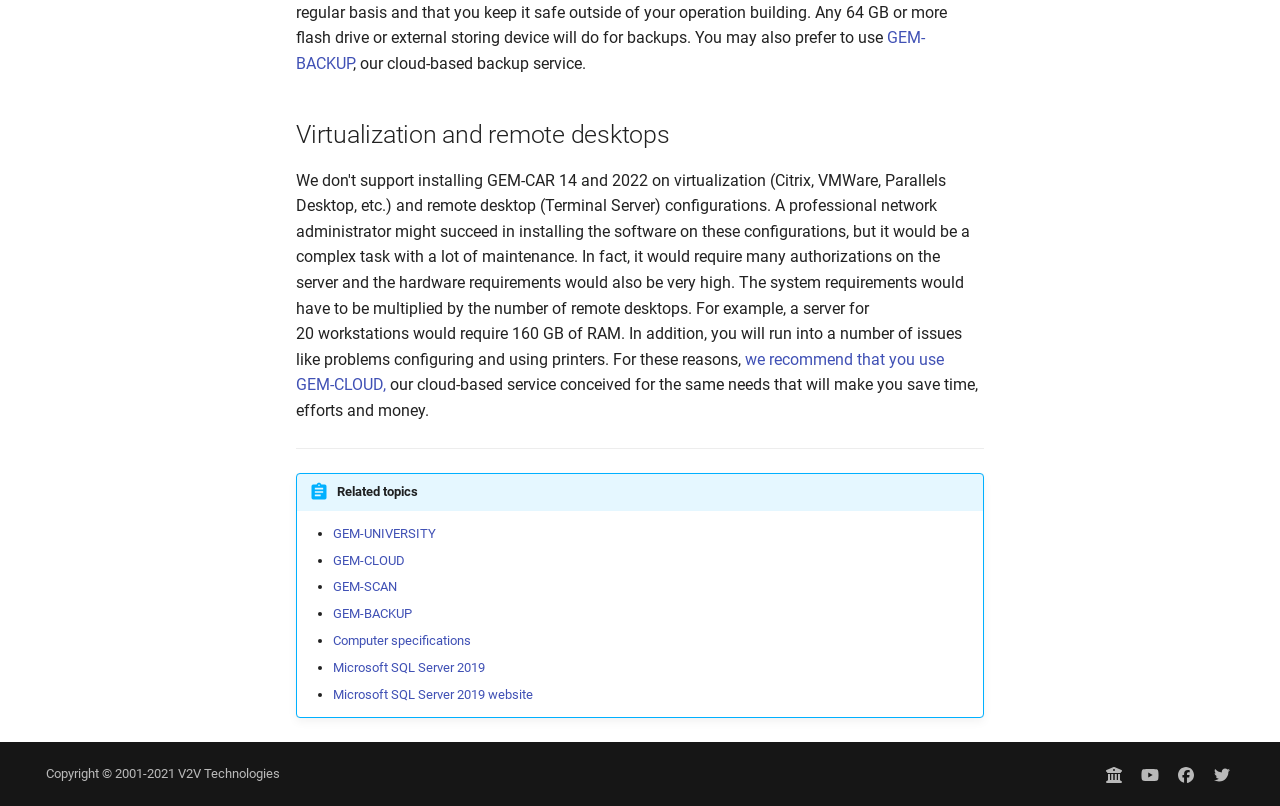Answer the question in one word or a short phrase:
What is the name of the cloud-based backup service?

GEM-BACKUP